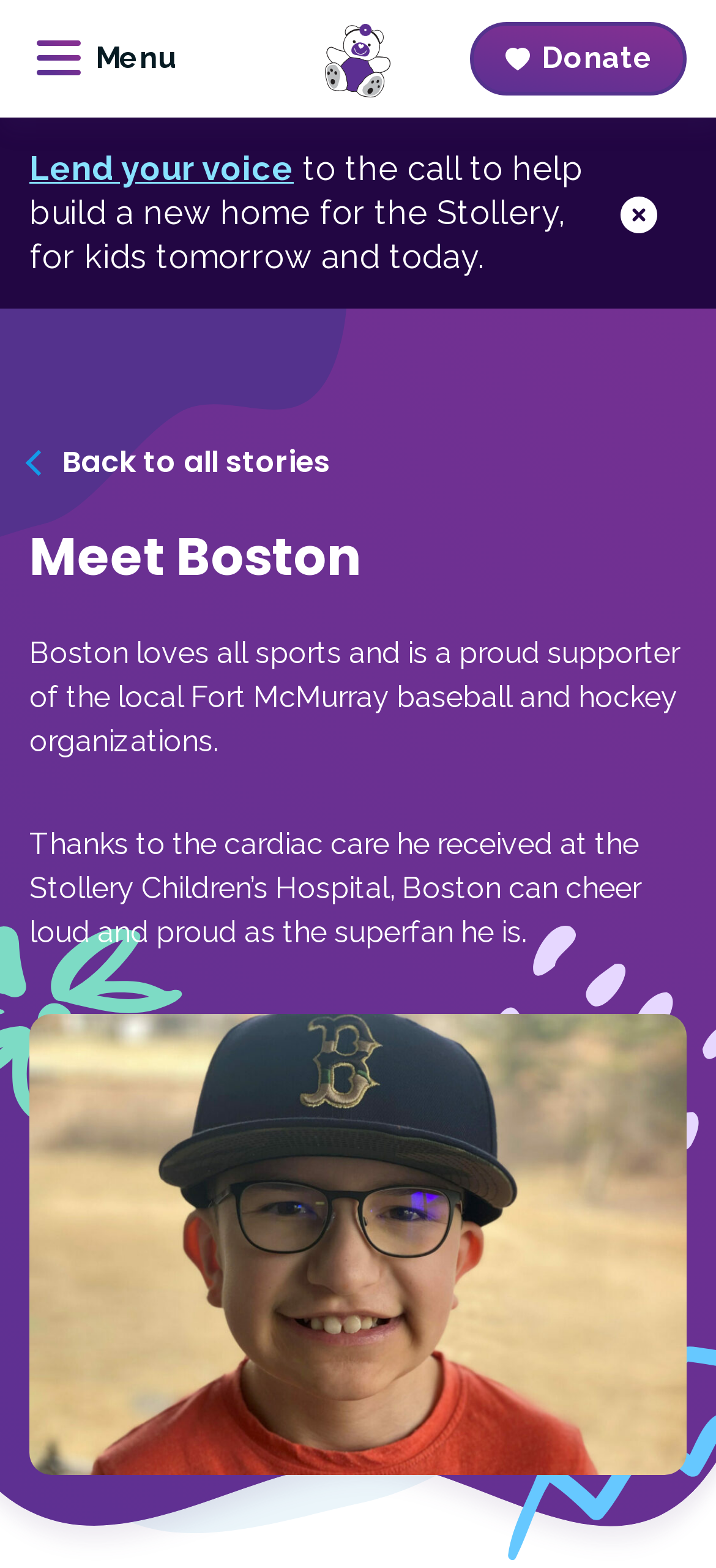Answer the question using only a single word or phrase: 
What can be done on this webpage?

Donate